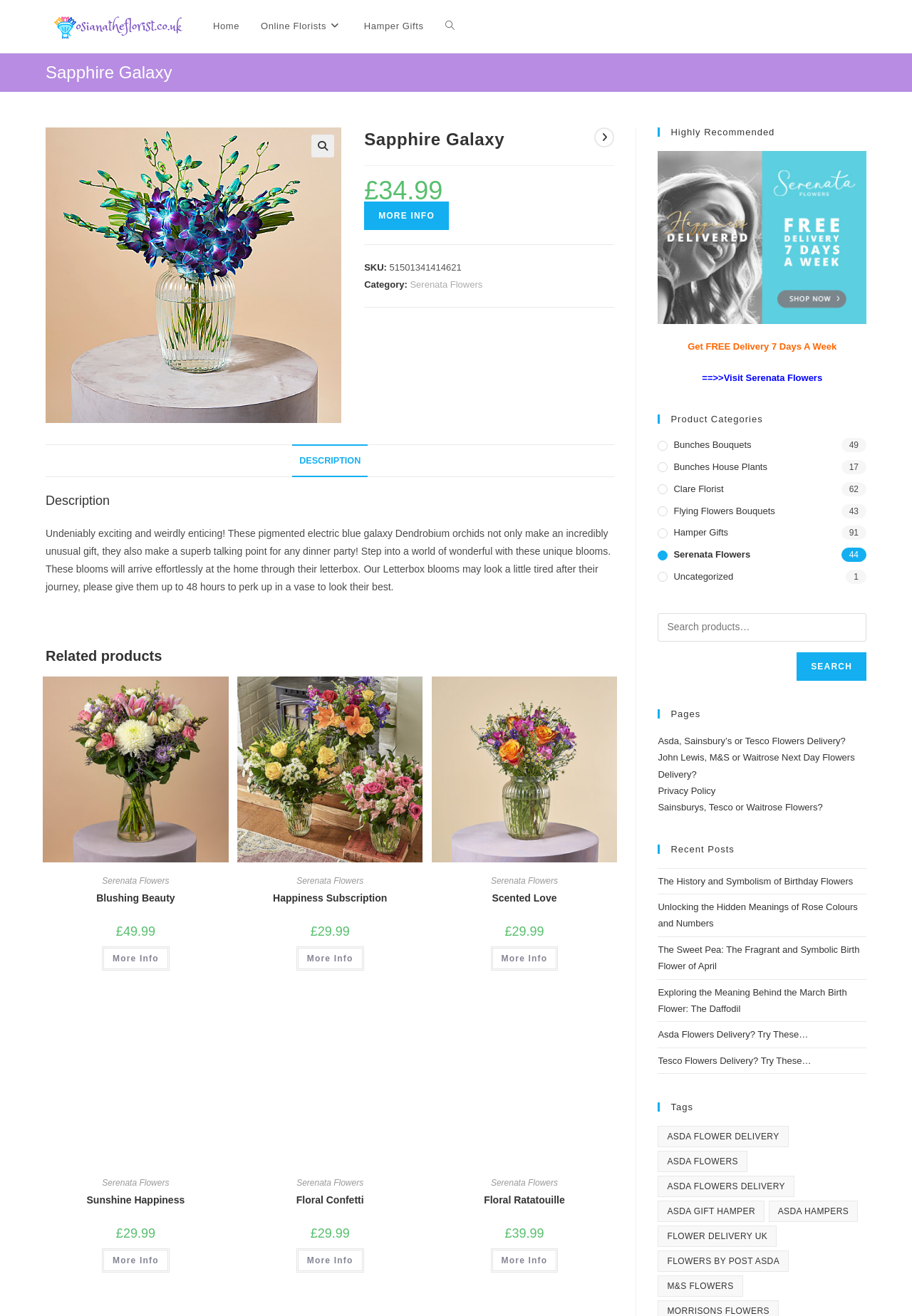Use a single word or phrase to answer the question:
What is the price of the Sapphire Galaxy?

£34.99